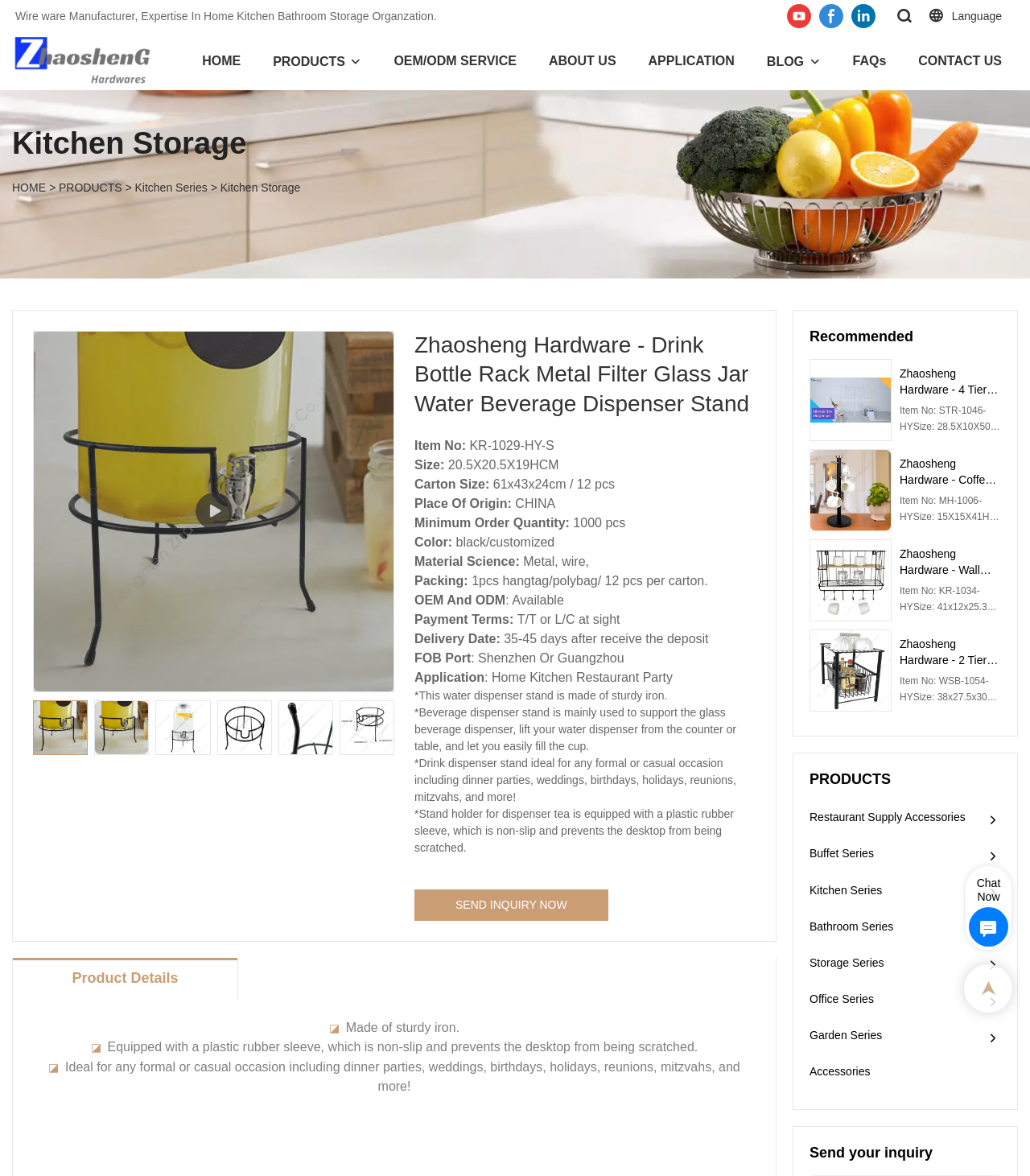Provide a one-word or brief phrase answer to the question:
What is the material of the water dispenser stand?

Metal, wire